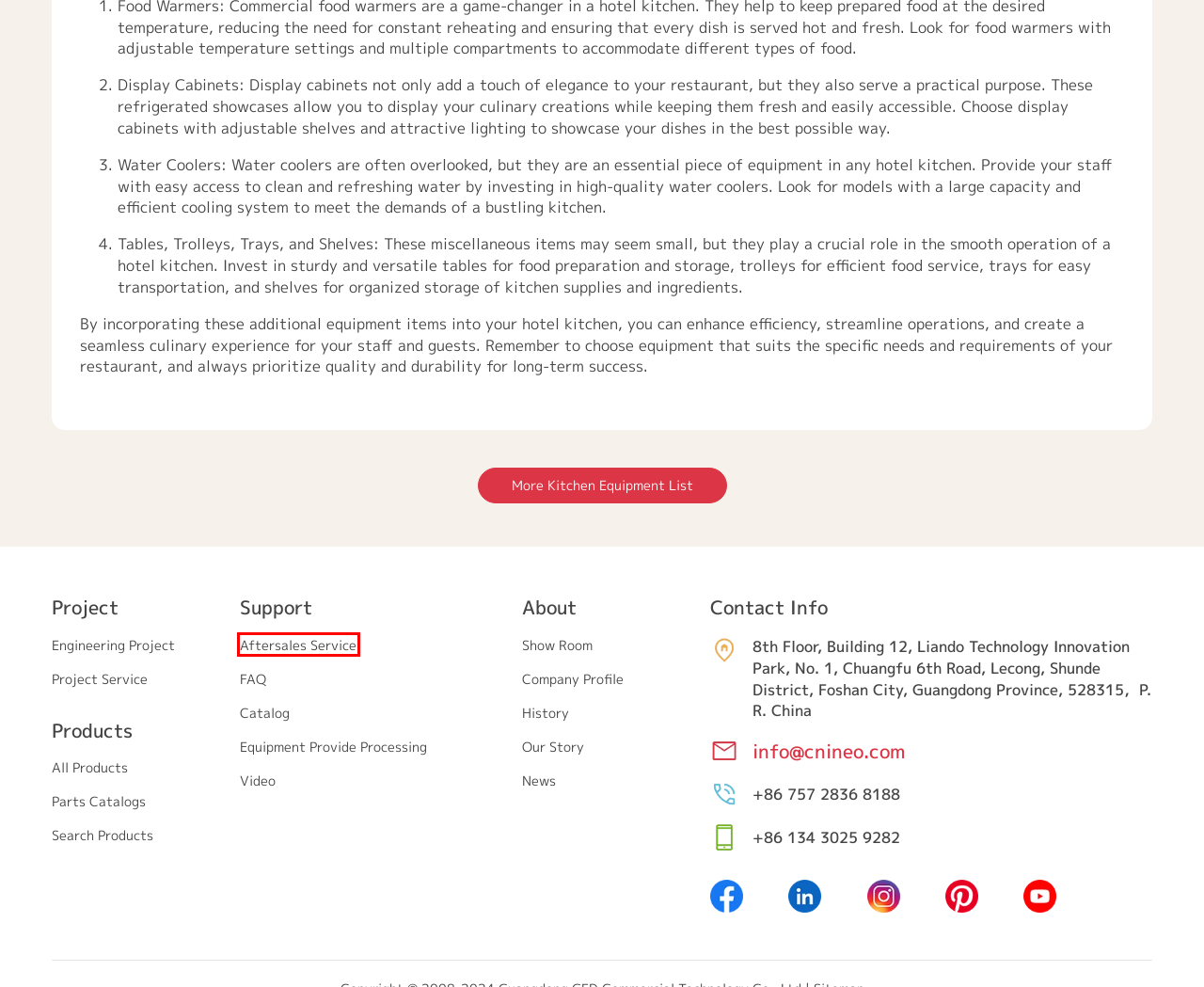You’re provided with a screenshot of a webpage that has a red bounding box around an element. Choose the best matching webpage description for the new page after clicking the element in the red box. The options are:
A. Project - INEO
B. Company Profile - INEO
C. Our Story - INEO
D. Search Products - INEO
E. Aftersales Service - INEO
F. Equipment Provide Processing - INEO
G. FAQ - INEO
H. News - INEO

E